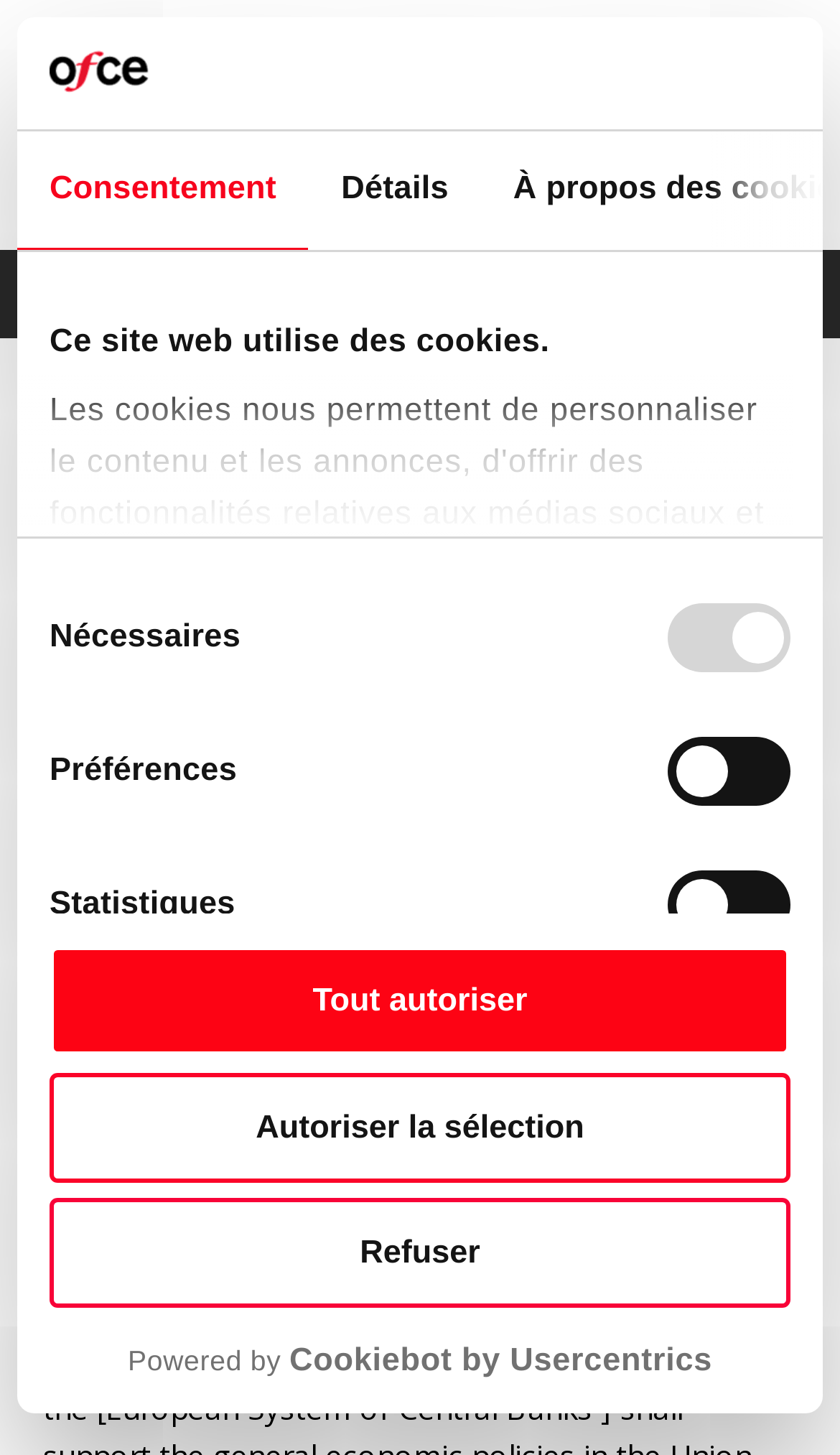Please determine the primary heading and provide its text.

And what if the ECB respected its mandate!